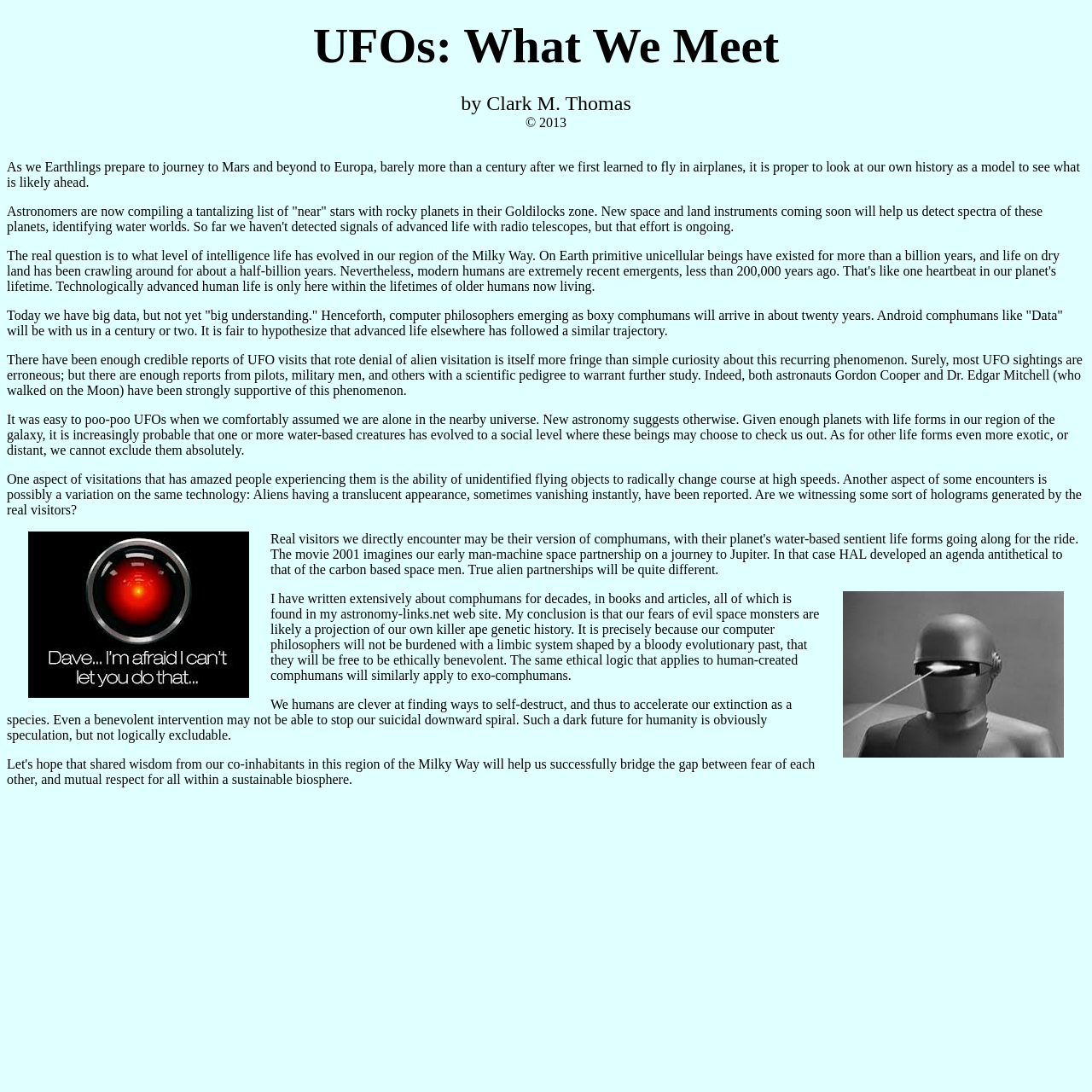Locate the primary heading on the webpage and return its text.

UFOs: What We Meet